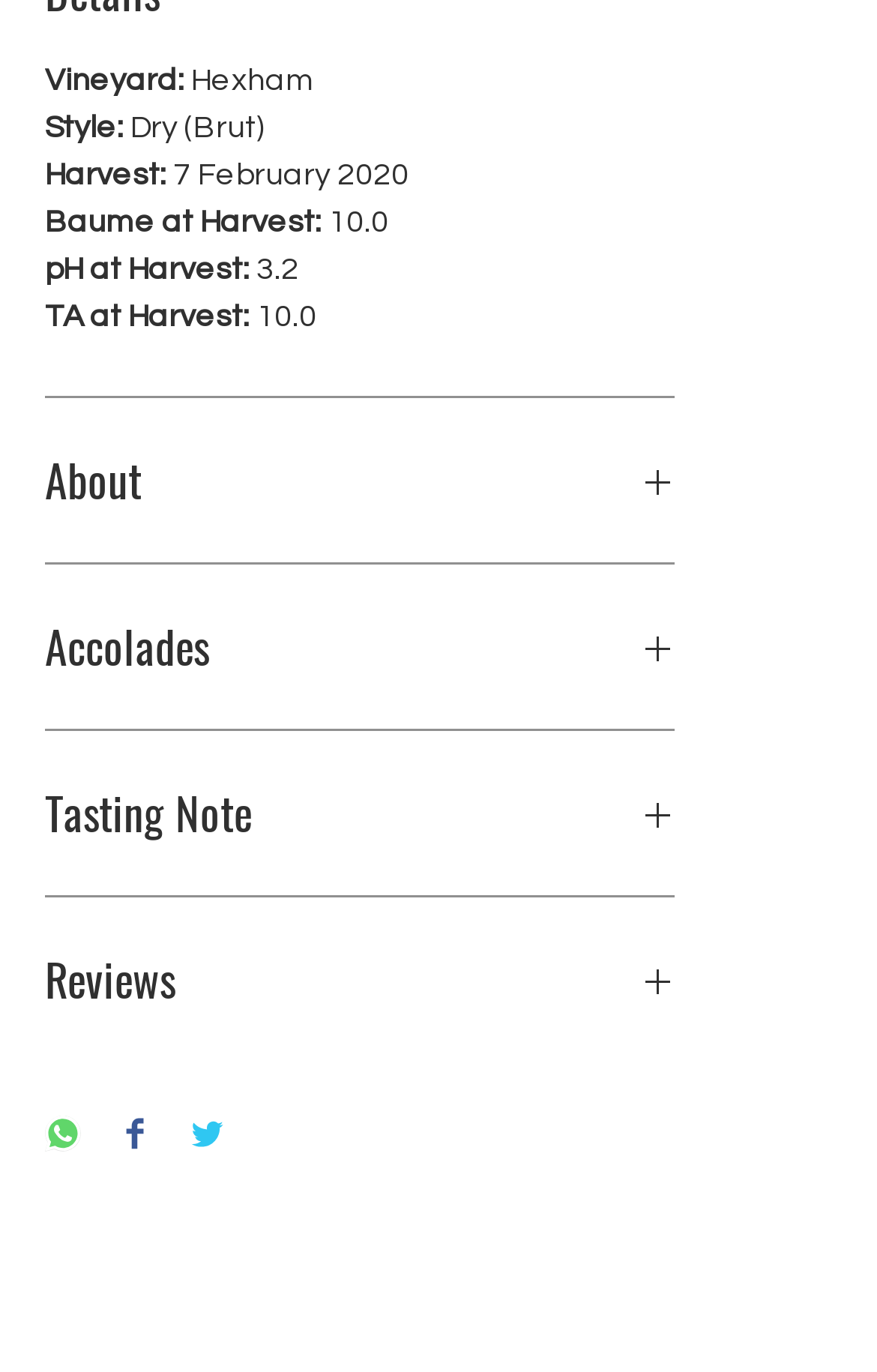Pinpoint the bounding box coordinates of the clickable element to carry out the following instruction: "Share on WhatsApp."

[0.051, 0.813, 0.092, 0.844]